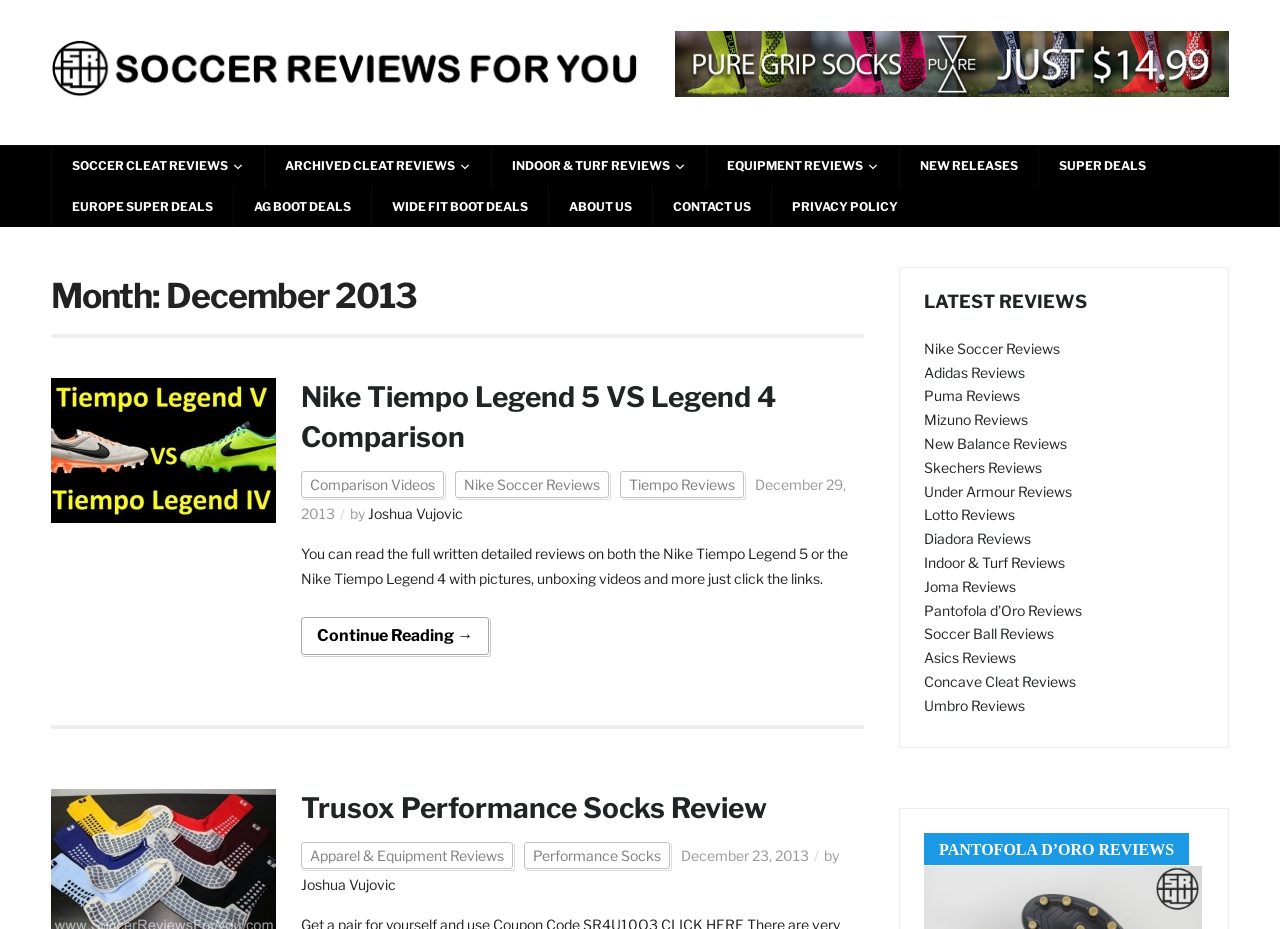Please reply with a single word or brief phrase to the question: 
What is the main topic of this webpage?

Soccer Reviews